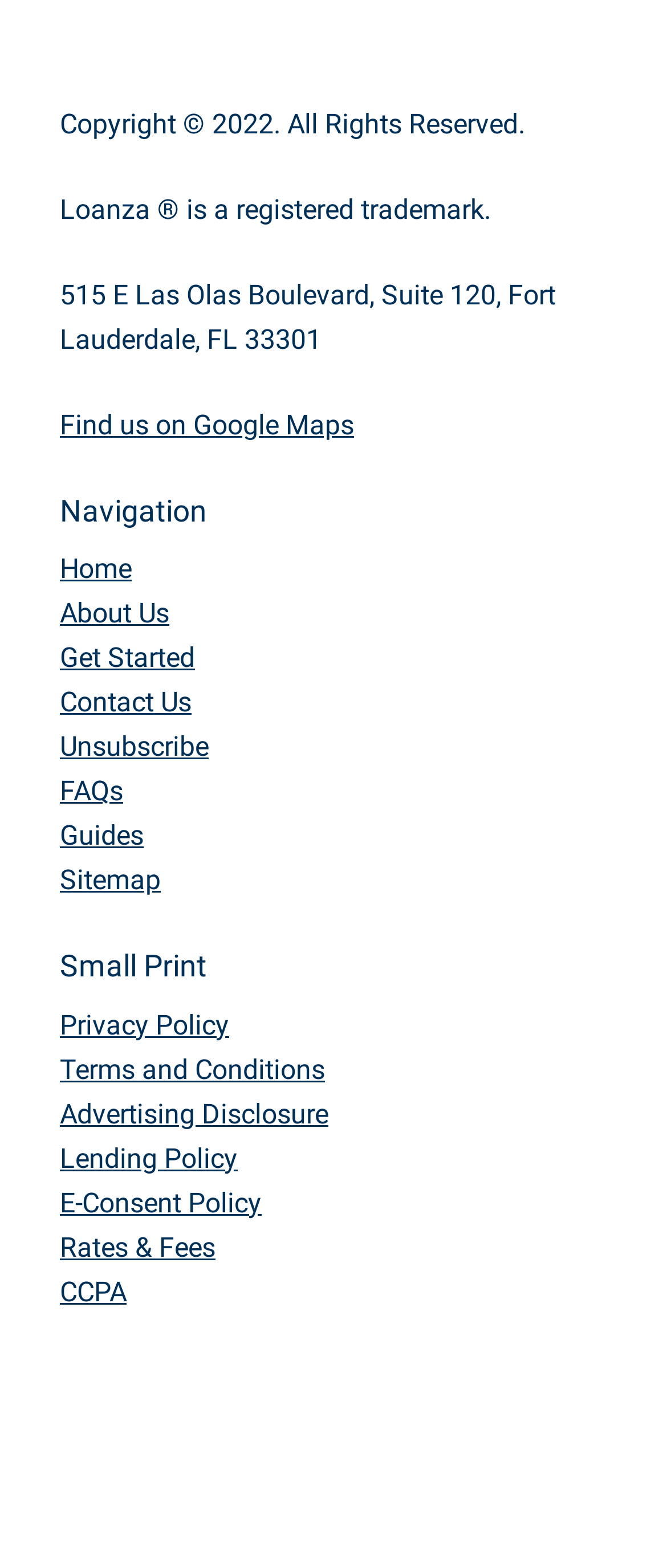Please answer the following question using a single word or phrase: 
What type of information can be found in the 'Small Print' section?

Legal and policy information